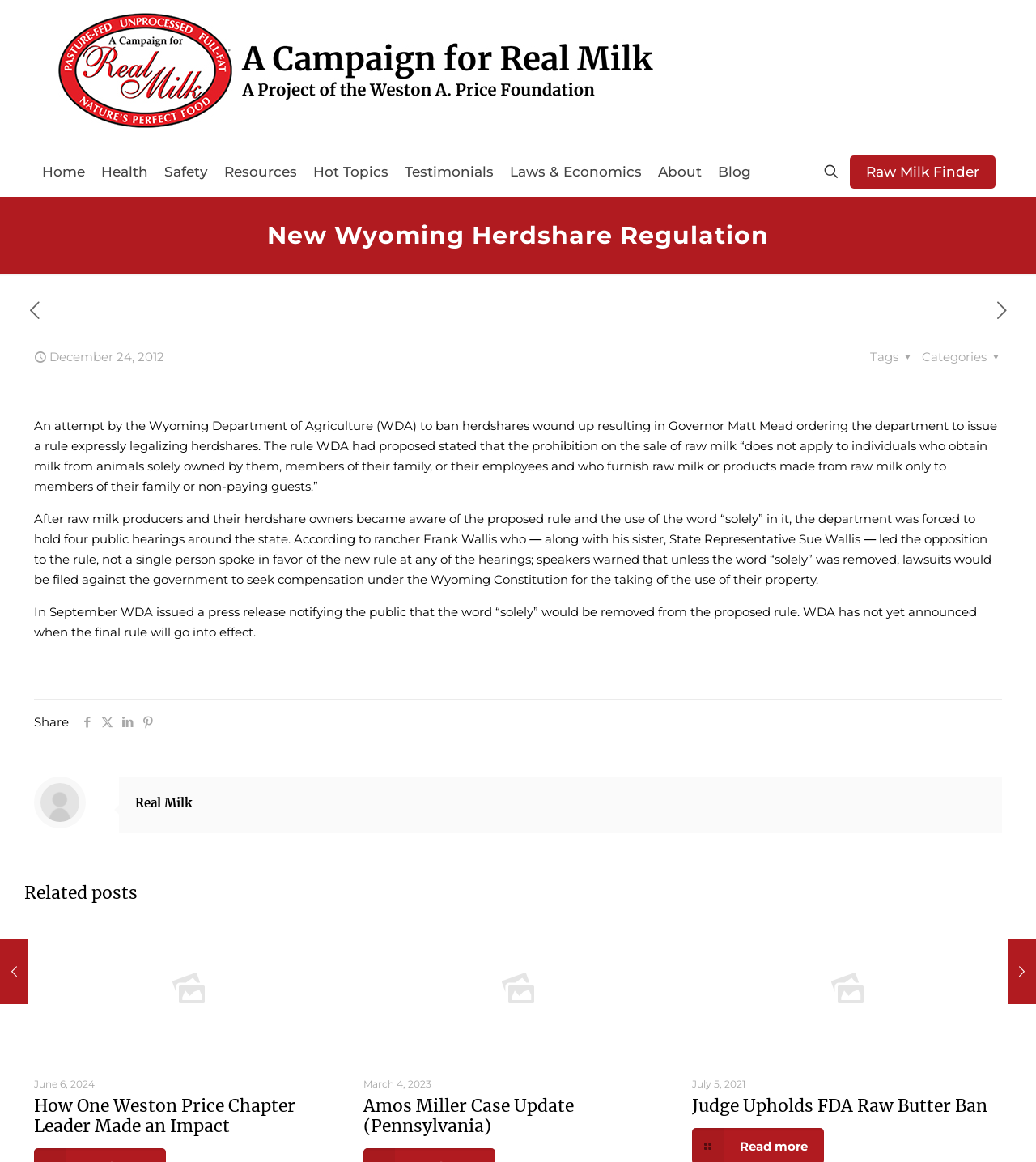Locate the bounding box coordinates of the clickable region to complete the following instruction: "Click the 'Home' link."

[0.033, 0.127, 0.09, 0.169]